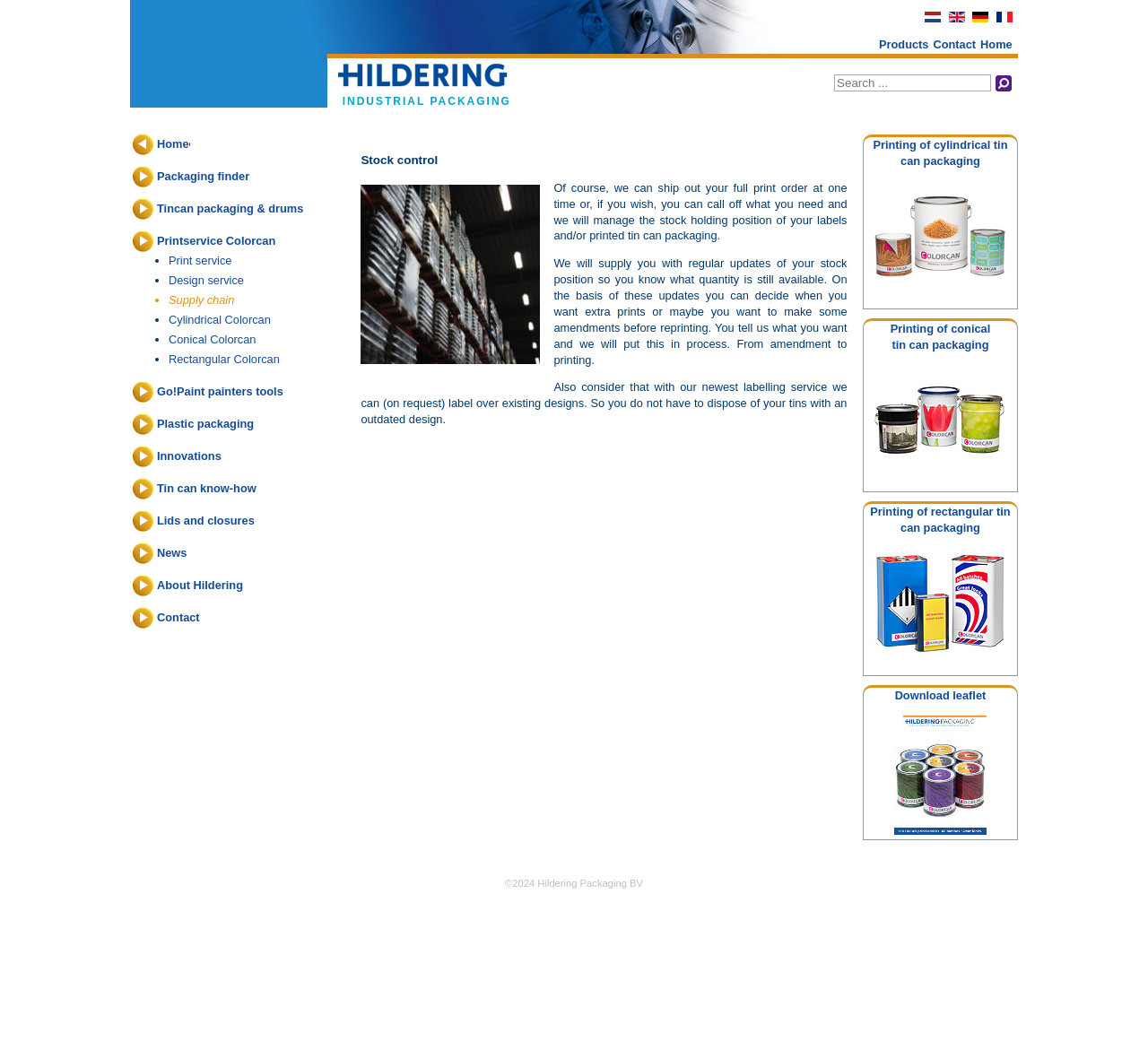What languages can users switch to on this webpage?
Please respond to the question with a detailed and thorough explanation.

The webpage provides language switching options, which are located at the top-right corner of the page. The available languages are Nederlands, English, Deutsch, and Français, each represented by a flag icon.